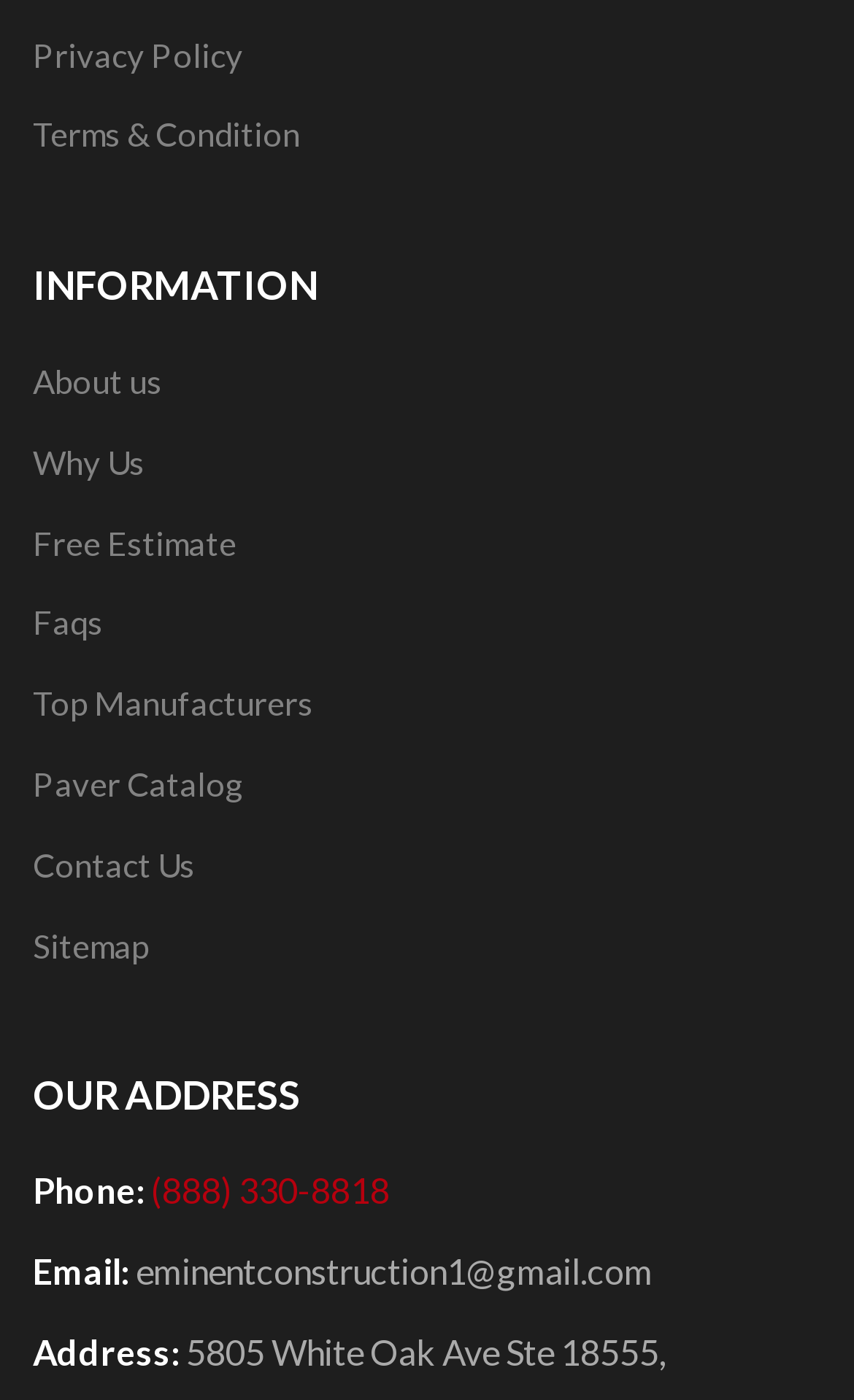What type of information can be found in the 'Paver Catalog'?
Answer the question with a detailed explanation, including all necessary information.

I inferred the type of information that can be found in the 'Paver Catalog' by its name. It is likely that the catalog contains information about pavers, such as their types, features, and prices.